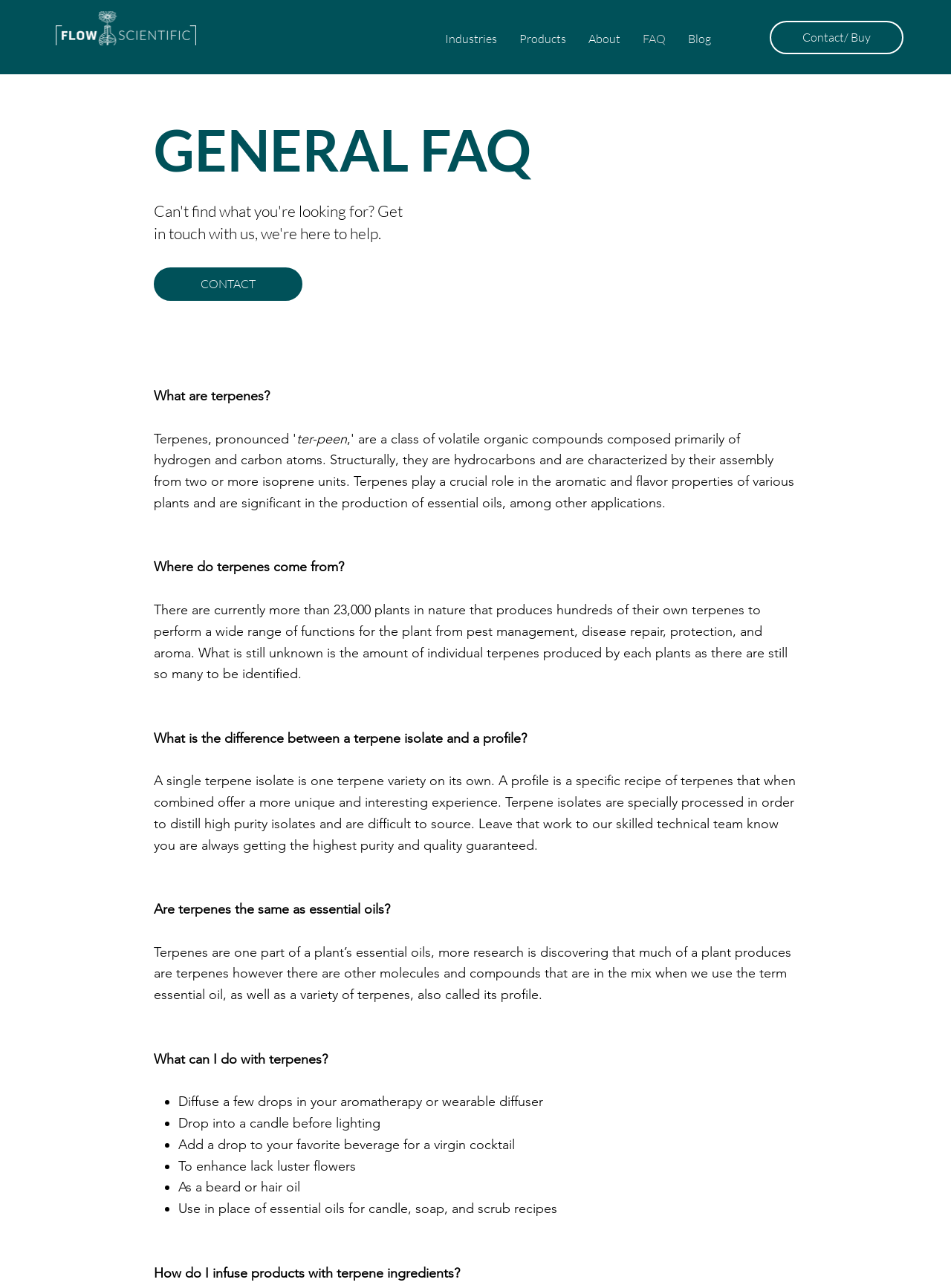Are terpenes the same as essential oils?
Refer to the image and answer the question using a single word or phrase.

No